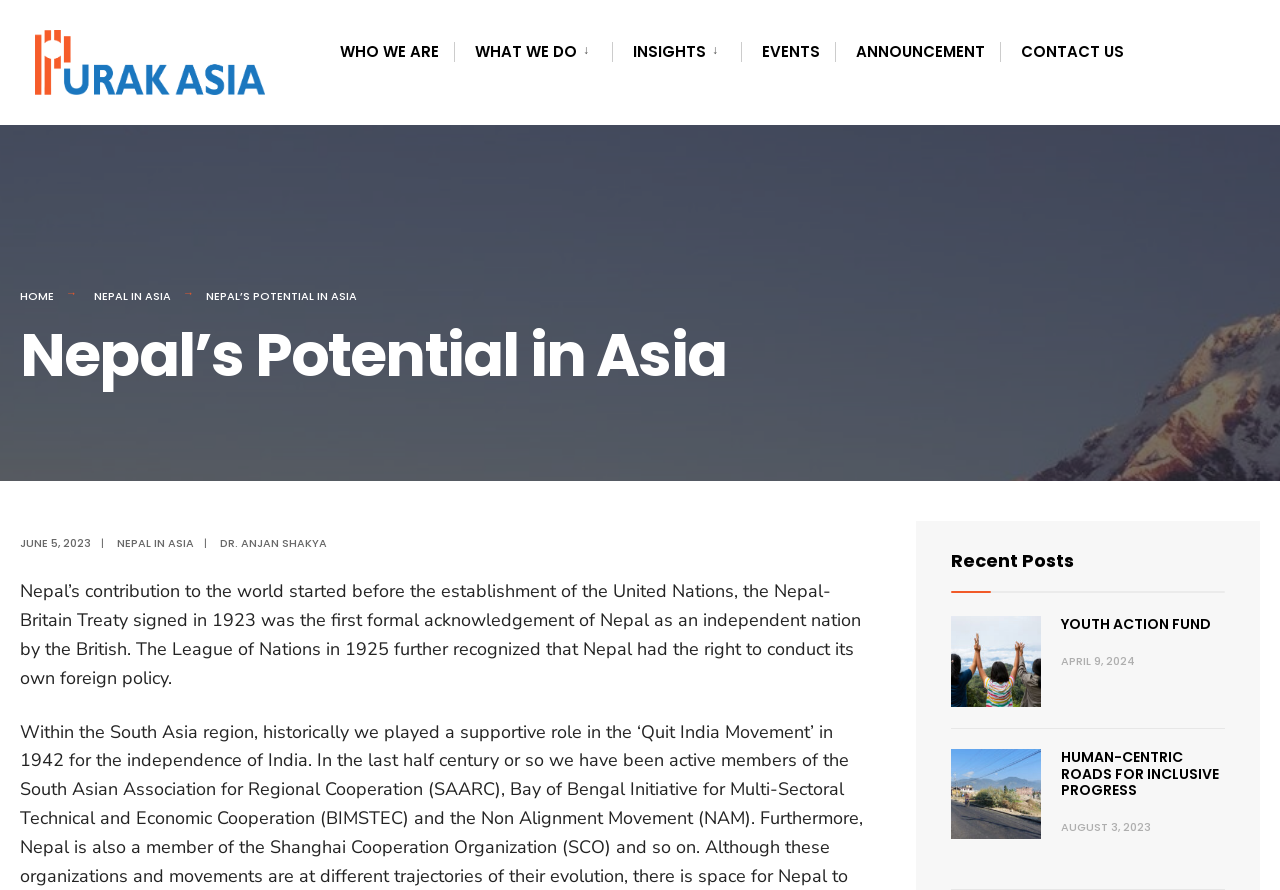Identify the bounding box for the UI element described as: "Human-Centric Roads for Inclusive Progress". Ensure the coordinates are four float numbers between 0 and 1, formatted as [left, top, right, bottom].

[0.829, 0.839, 0.953, 0.899]